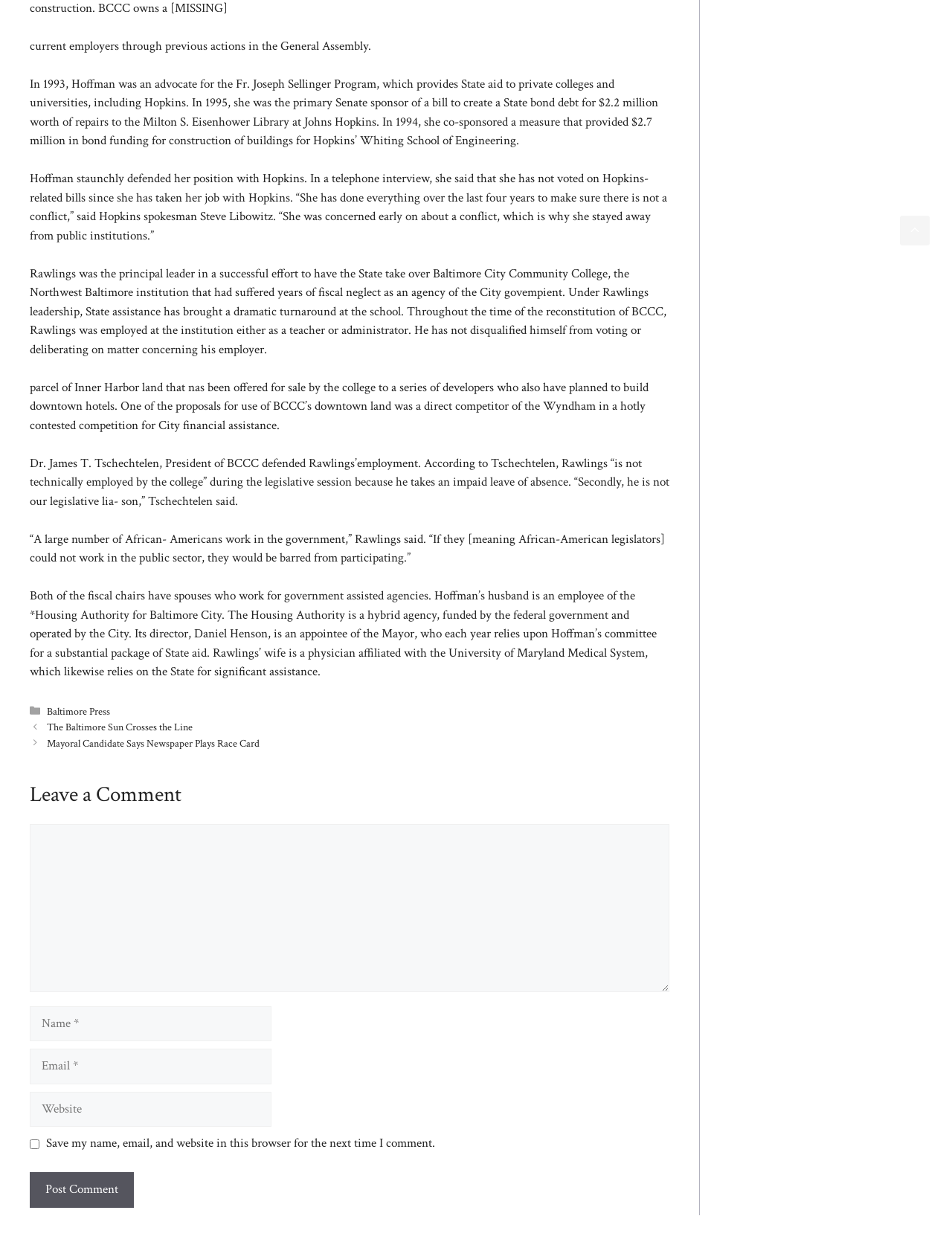Find the bounding box coordinates of the element I should click to carry out the following instruction: "Click the 'Baltimore Press' link".

[0.049, 0.566, 0.116, 0.577]